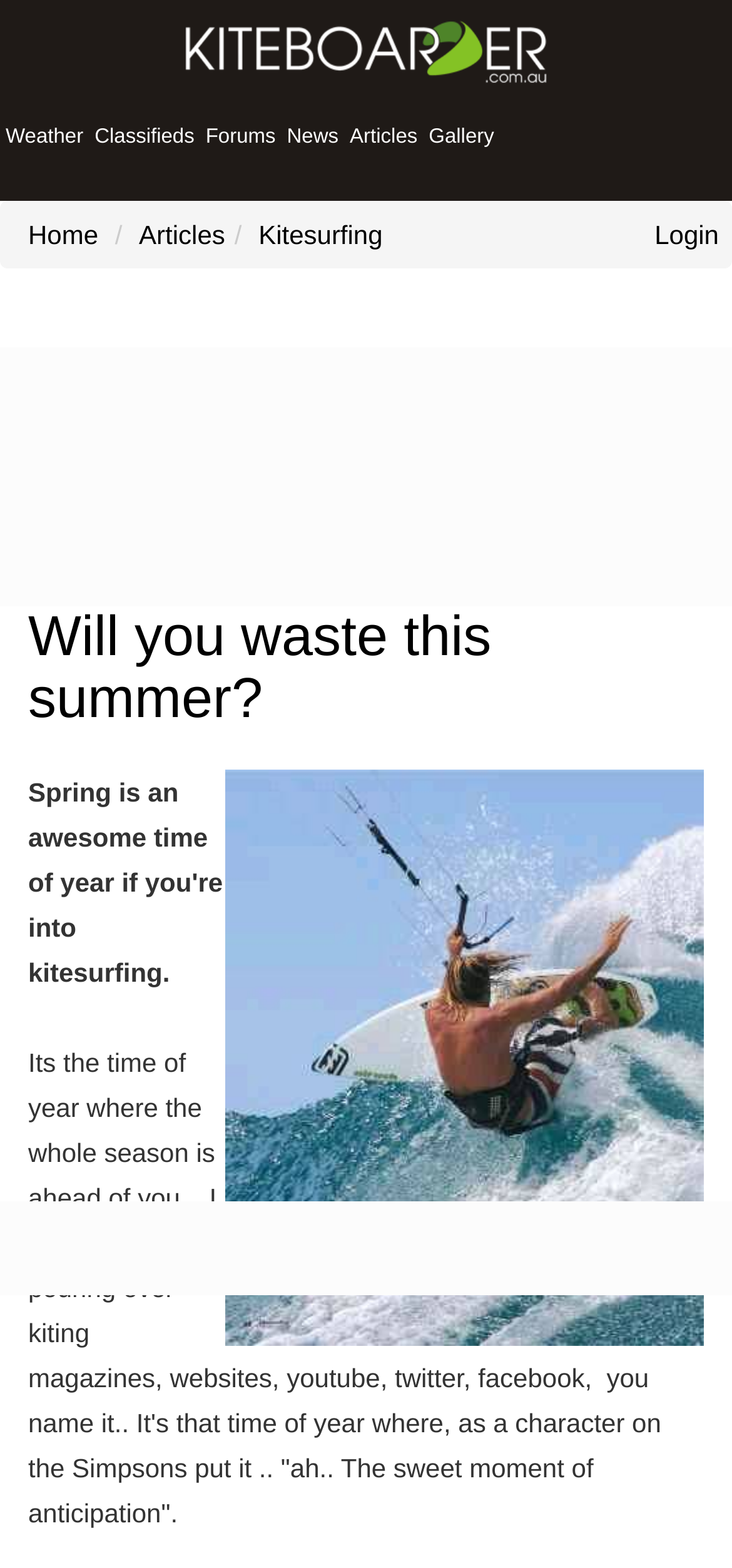How many images are there in the bottom section of the webpage?
Craft a detailed and extensive response to the question.

I analyzed the bottom section of the webpage and found six images, each corresponding to a link. These images are arranged horizontally and have a similar design.